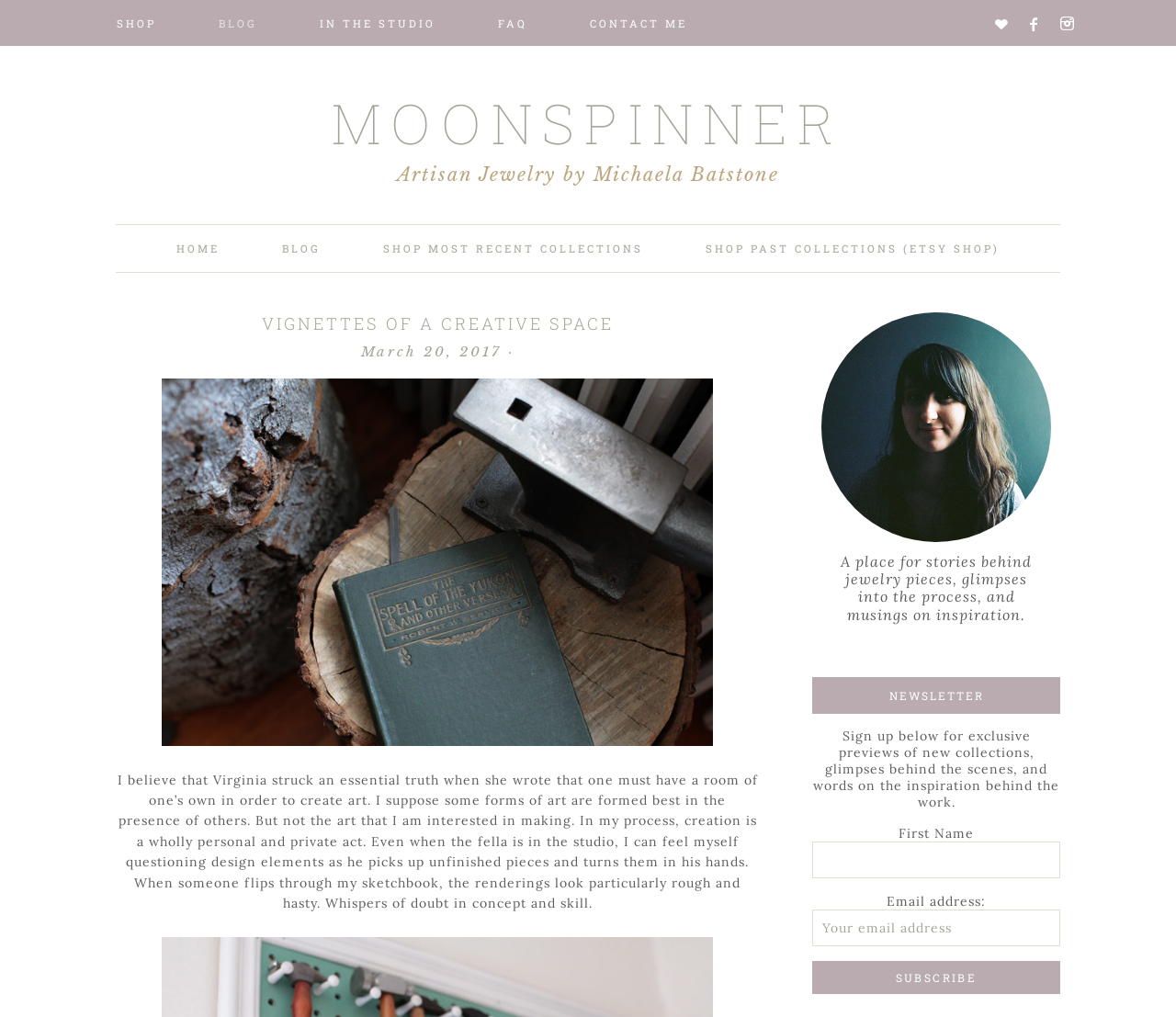Please predict the bounding box coordinates (top-left x, top-left y, bottom-right x, bottom-right y) for the UI element in the screenshot that fits the description: title="Instagram"

[0.899, 0.016, 0.926, 0.031]